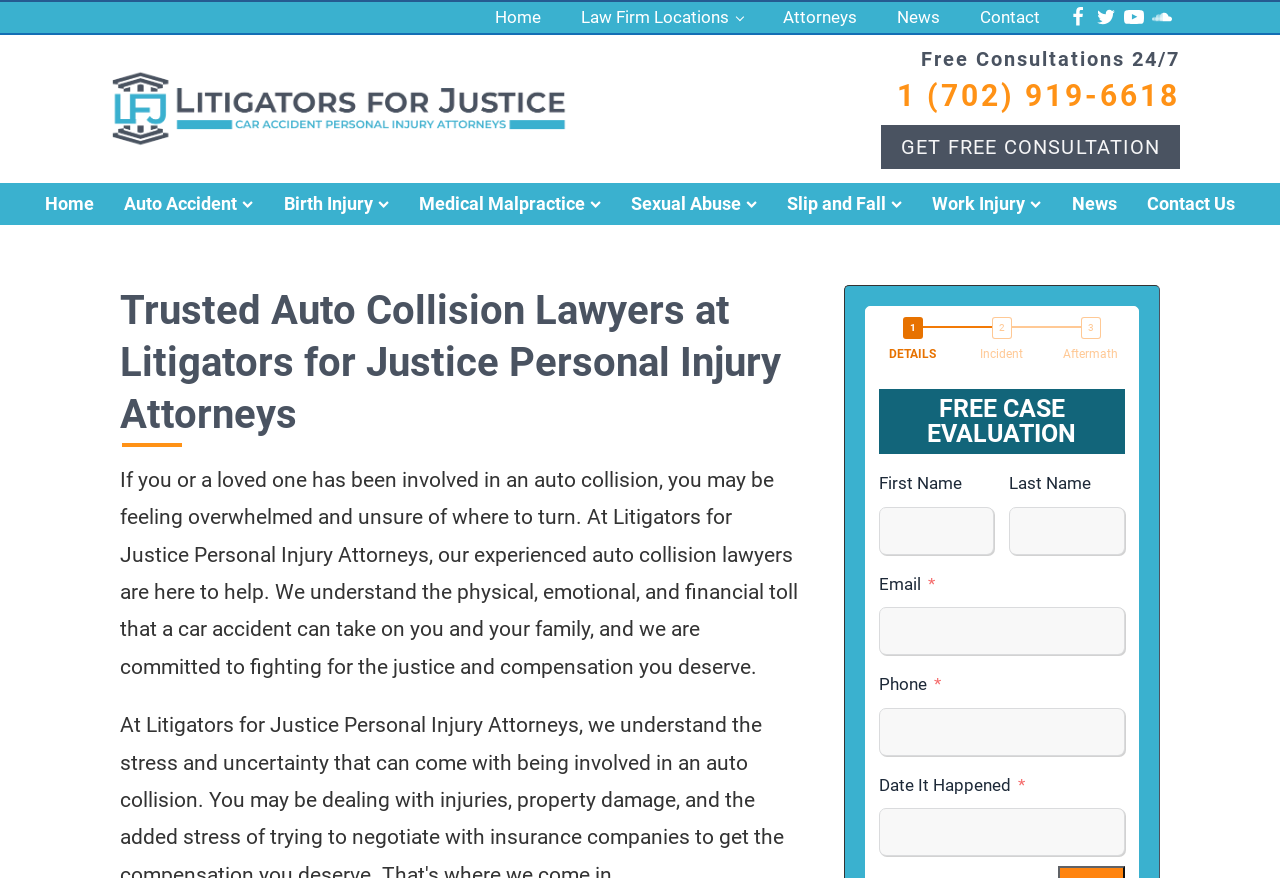Please identify the bounding box coordinates of the area that needs to be clicked to fulfill the following instruction: "Enter your first name."

[0.686, 0.577, 0.777, 0.632]